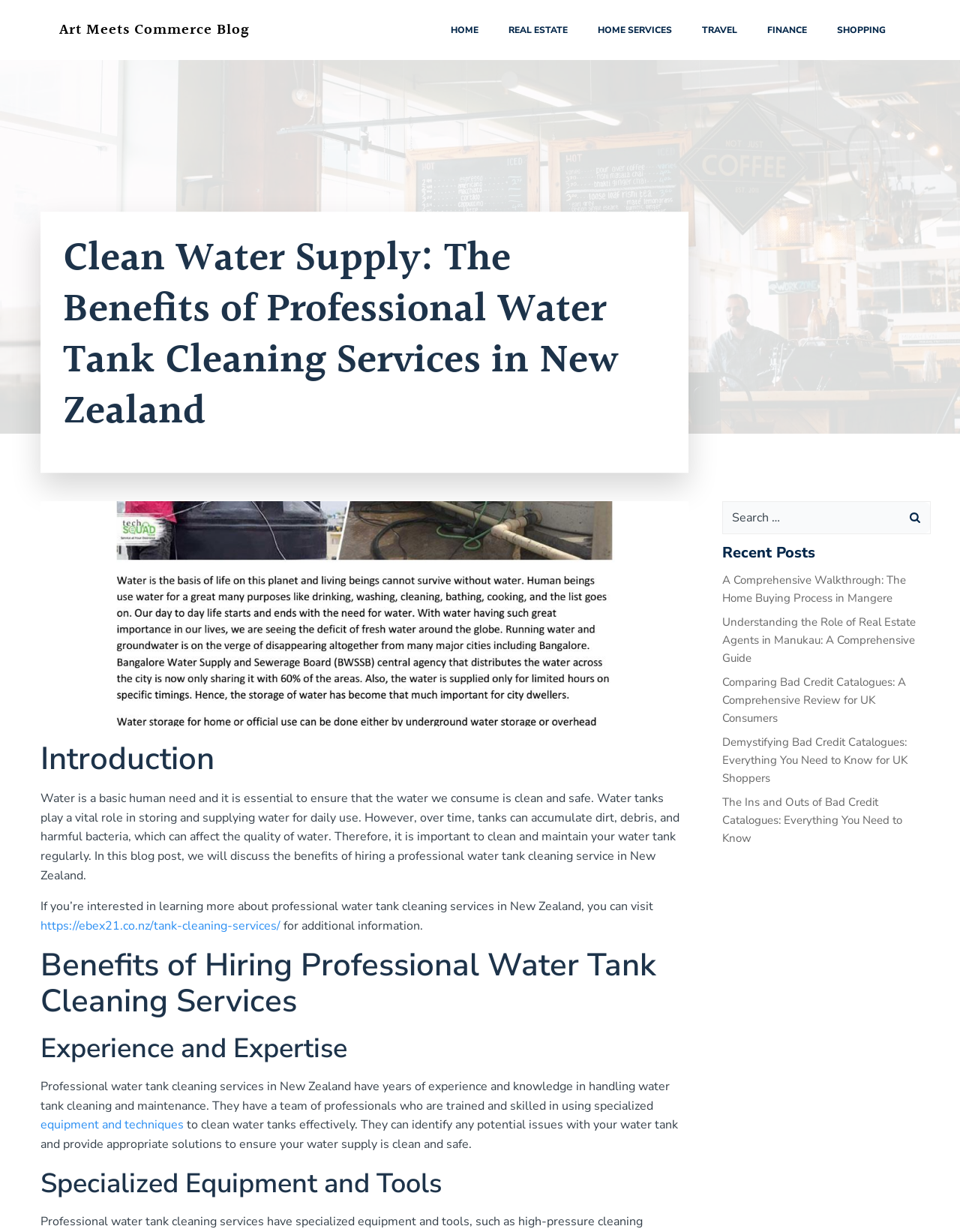Identify the bounding box coordinates of the part that should be clicked to carry out this instruction: "Search for something".

[0.753, 0.408, 0.969, 0.433]